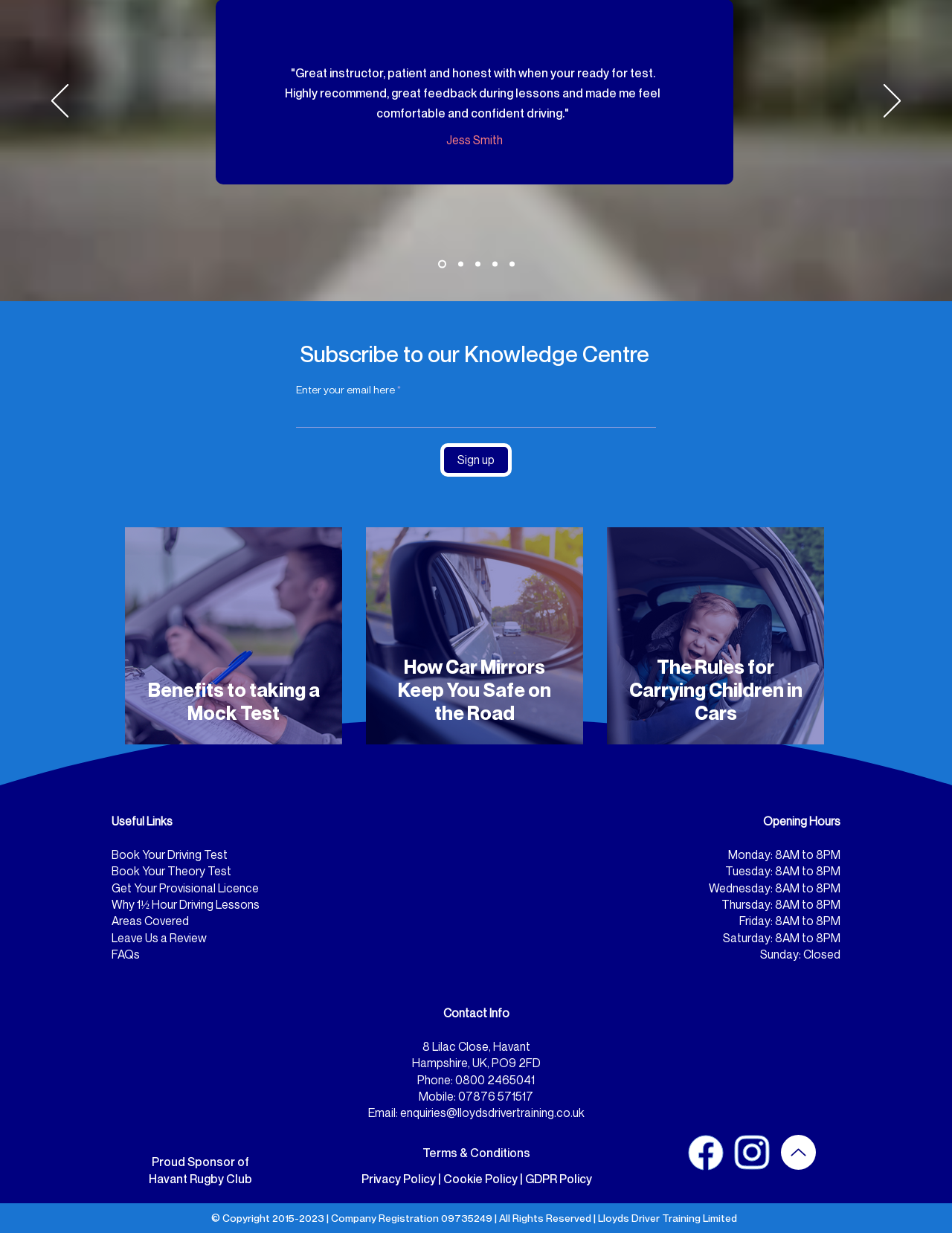Using the provided description Up, find the bounding box coordinates for the UI element. Provide the coordinates in (top-left x, top-left y, bottom-right x, bottom-right y) format, ensuring all values are between 0 and 1.

[0.82, 0.92, 0.857, 0.949]